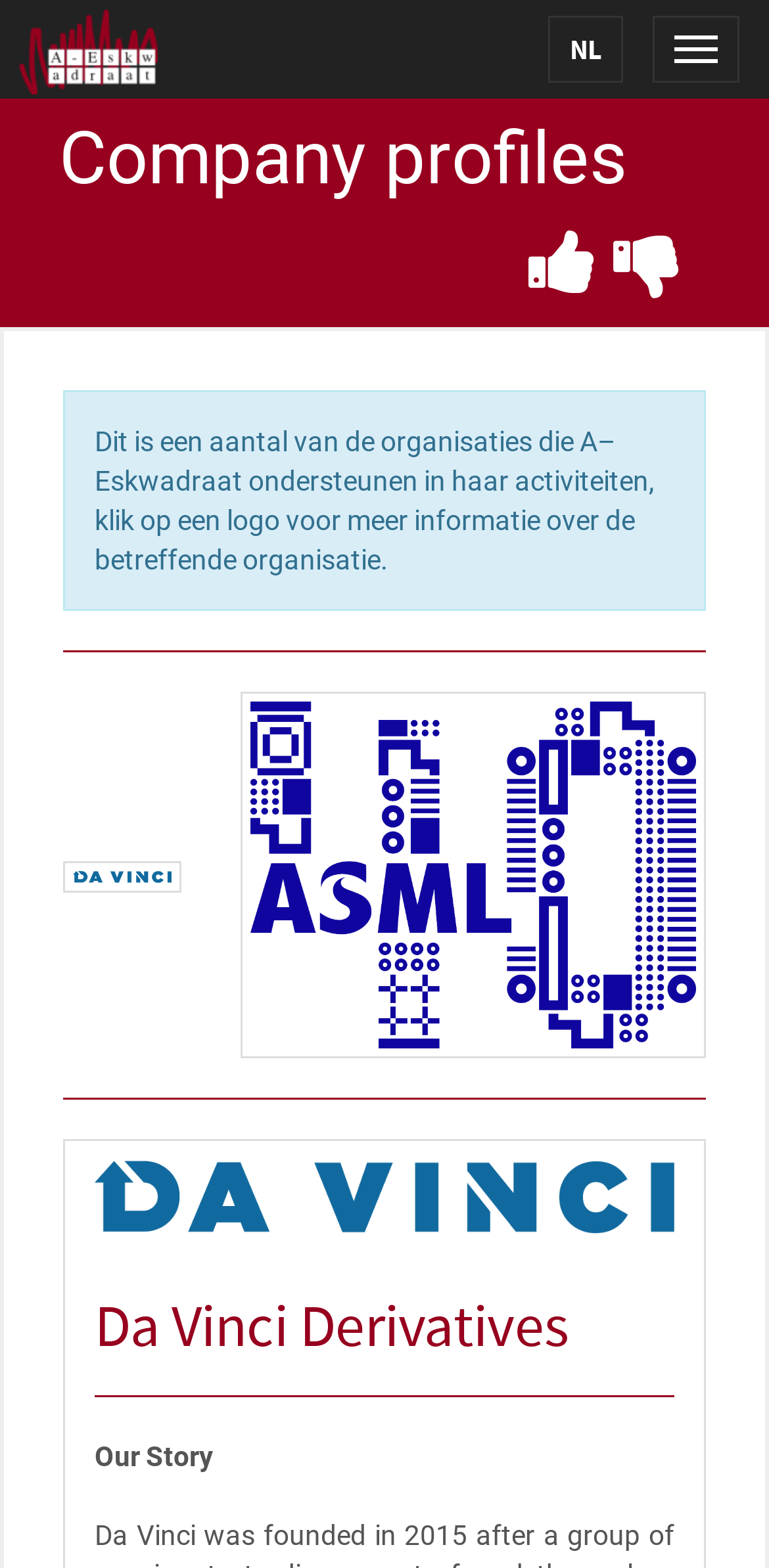Using the webpage screenshot and the element description Other Press Conferences, determine the bounding box coordinates. Specify the coordinates in the format (top-left x, top-left y, bottom-right x, bottom-right y) with values ranging from 0 to 1.

None